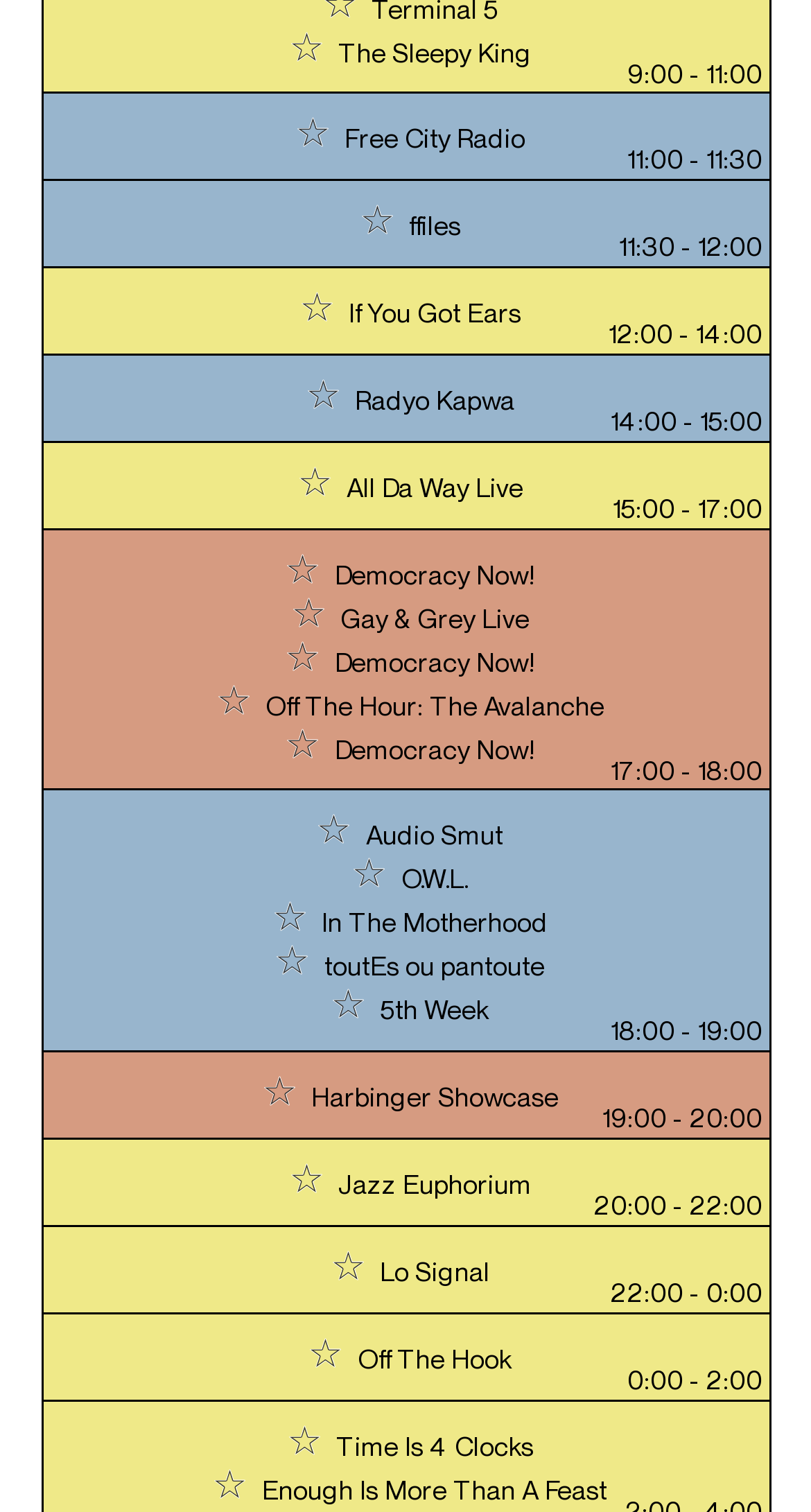What is the time slot for 'Democracy Now!'?
Look at the image and respond with a one-word or short phrase answer.

15:00 - 17:00